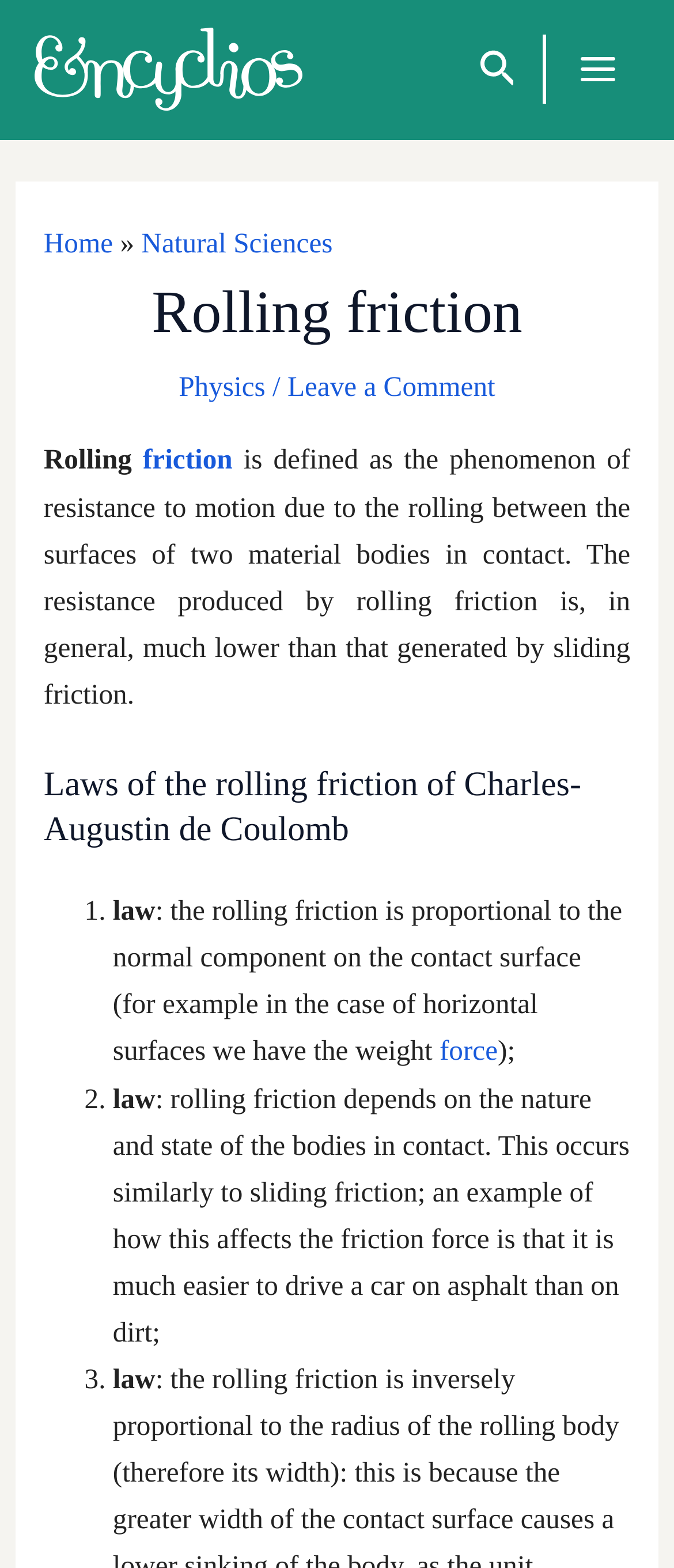Find the bounding box coordinates of the element I should click to carry out the following instruction: "View the 'Table of Contents'".

None